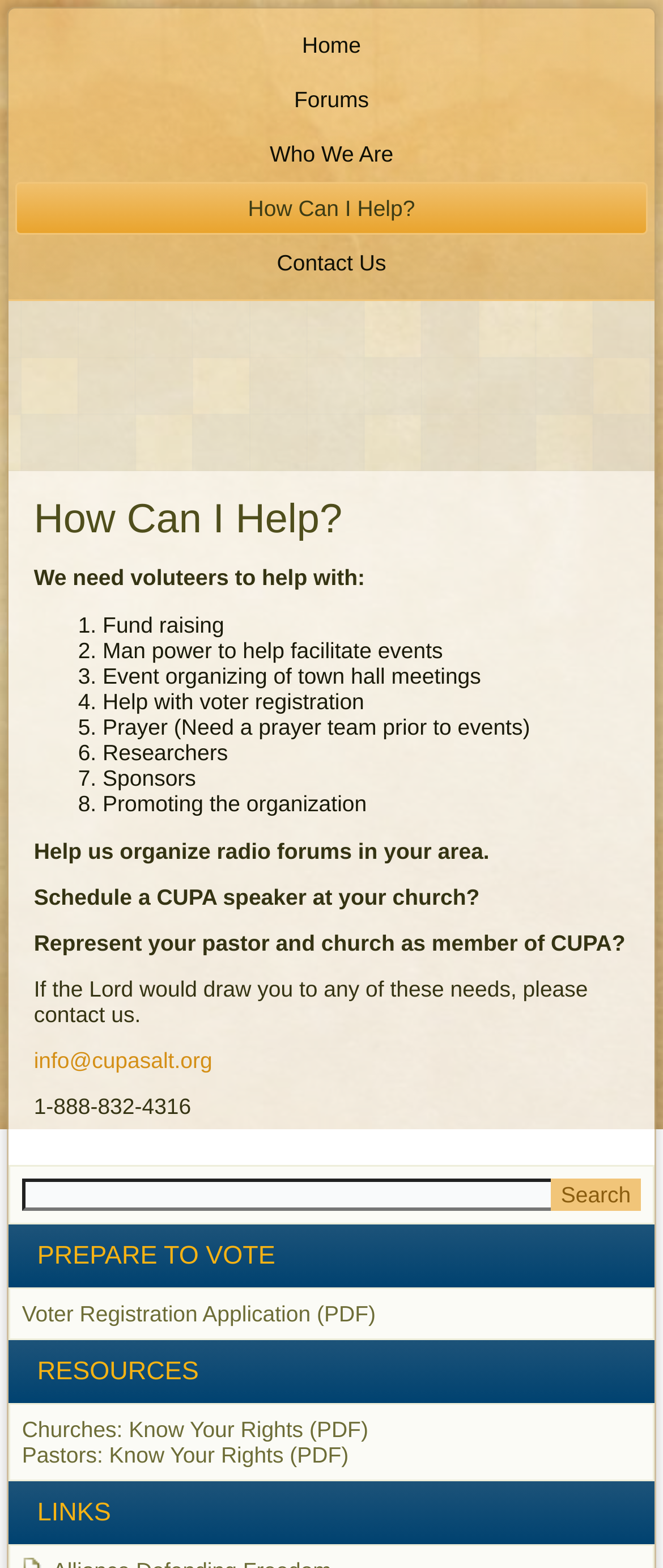Provide a thorough and detailed response to the question by examining the image: 
What are the ways to help with events?

Based on the webpage, it is clear that the organization needs volunteers to help with events. The specific ways to help with events are listed as Fund raising, Man power to help facilitate events, and Event organizing of town hall meetings.